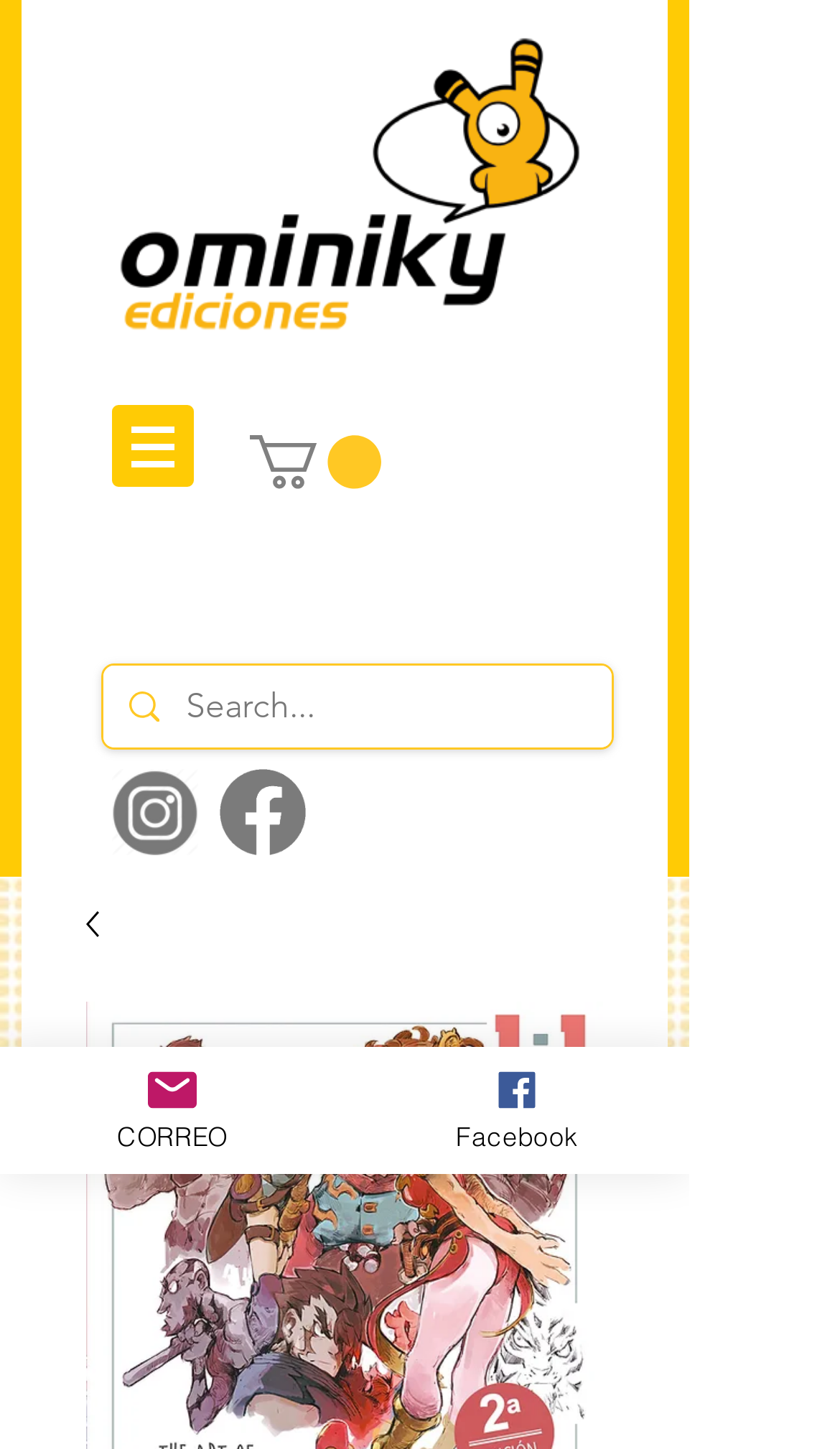Use a single word or phrase to answer the following:
What is the likely purpose of the navigation button?

To navigate the website